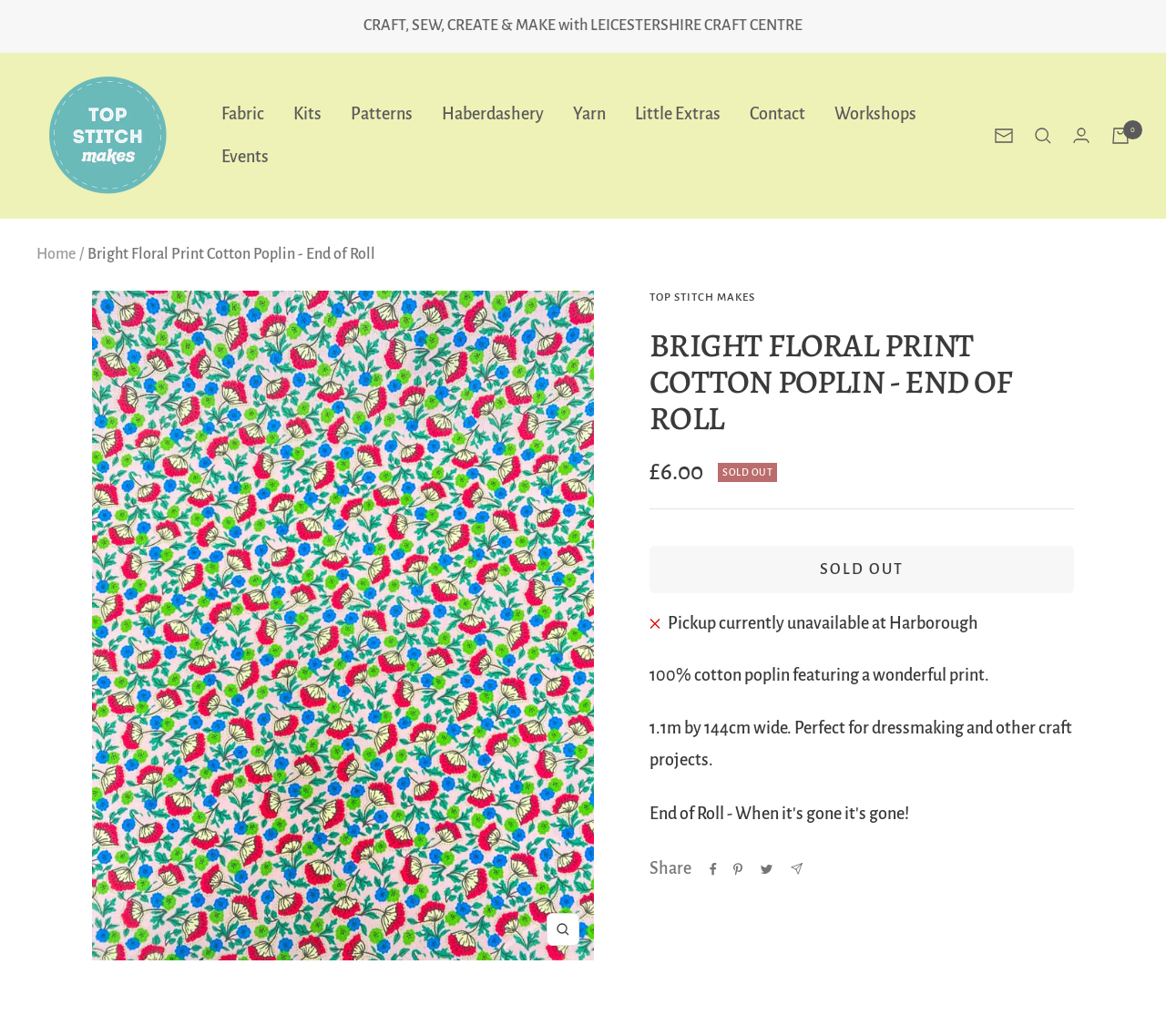Give a full account of the webpage's elements and their arrangement.

This webpage is about a product, specifically a bright floral print cotton poplin fabric, which is on sale for £6.00. The fabric is 1.1m by 144cm wide and is suitable for dressmaking and other craft projects. The product is currently sold out.

At the top of the page, there is a navigation menu with links to various categories such as Fabric, Kits, Patterns, Haberdashery, Yarn, and Little Extras. There are also links to Contact, Workshops, and Events.

Below the navigation menu, there is a breadcrumb navigation showing the path from the home page to the current product page. The product image is displayed prominently on the page, taking up most of the width.

To the right of the product image, there is a section with product details, including the price, a "SOLD OUT" button, and a message indicating that pickup is currently unavailable at Harborough. Below this section, there are three paragraphs of text describing the product features and uses.

Further down the page, there are social media sharing links, allowing users to share the product on Facebook, Pinterest, Twitter, or by email.

At the very top of the page, there is a header section with links to Top Stitch Makes, a newsletter button, a search button, a login link, and a cart link.